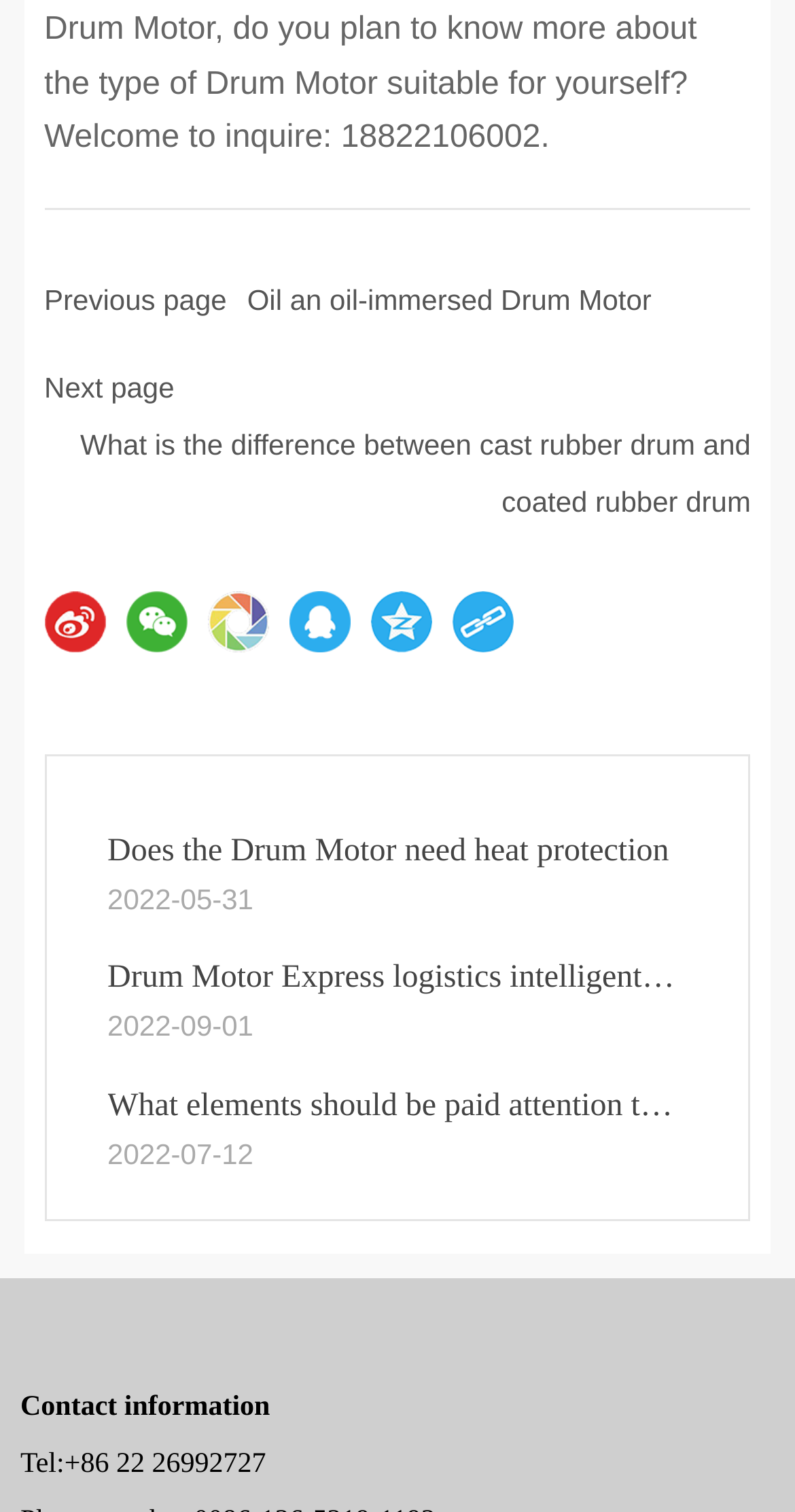Find and indicate the bounding box coordinates of the region you should select to follow the given instruction: "Call the phone number".

[0.081, 0.958, 0.335, 0.978]